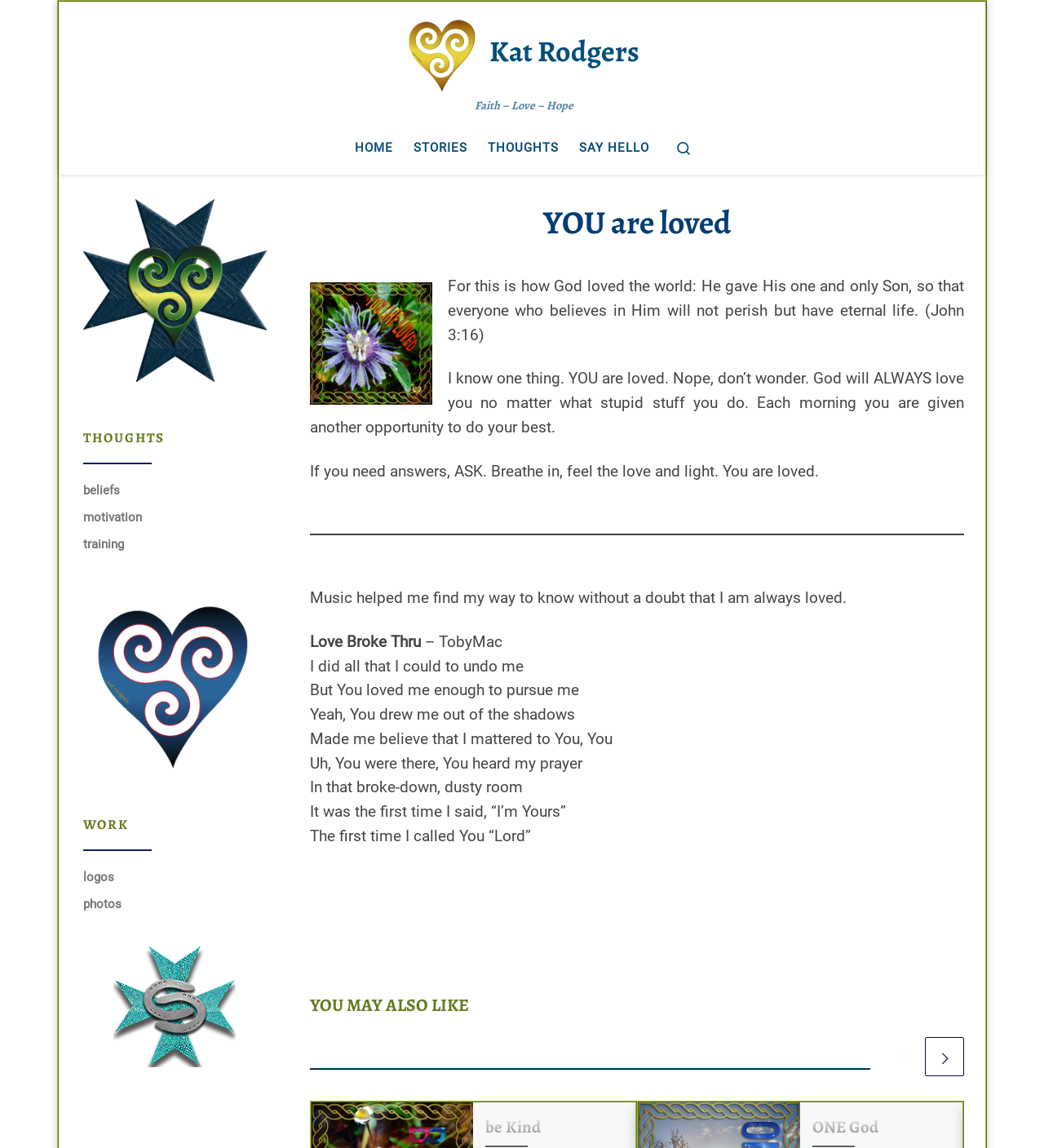Offer a detailed account of what is visible on the webpage.

This webpage is titled "YOU are loved | Kat Rodgers" and has a prominent header with the title "YOU are loved" at the top. Below the header, there is a figure with an image of wild flowers. The main content of the page is a series of paragraphs and quotes, including a biblical quote from John 3:16, which is displayed prominently. The text is arranged in a vertical column, with each paragraph or quote separated by a small gap.

To the left of the main content, there is a sidebar with several links, including "HOME", "STORIES", "THOUGHTS", and "SAY HELLO". There is also a search icon and a link to "Kat Rodgers | Faith – Love – Hope". At the top of the page, there is a link to "Skip to content".

The main content area also includes a horizontal separator line, which divides the page into two sections. Below the separator line, there are several more paragraphs and quotes, including lyrics from a song by TobyMac.

At the bottom of the page, there is a footer section with a heading "YOU MAY ALSO LIKE" and several links to other pages, including "be Kind" and "ONE God". There is also a complementary section to the left of the footer, which includes several links and images, including a maltese heart cross, a thrive logo, and an image of Equine Designs 2024.

Overall, the page has a clean and simple design, with a focus on the main content and quotes. The use of images and icons adds visual interest to the page, and the layout is easy to follow.